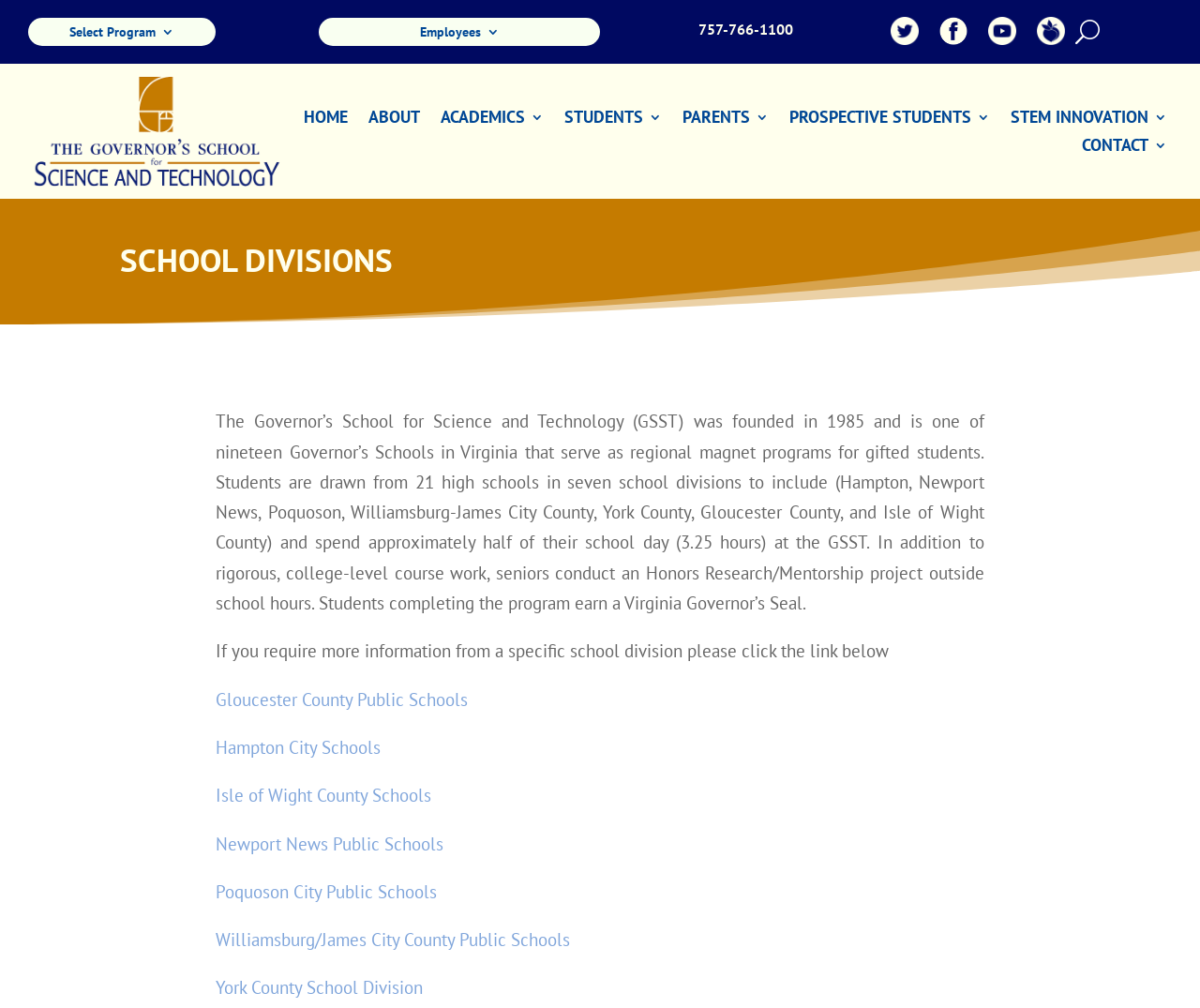Explain the contents of the webpage comprehensively.

The webpage is about School Divisions, specifically New Horizons. At the top, there are several links, including "Select Program 3", "Employees 3", and a phone number "757-766-1100". To the right of the phone number, there are four links with no text. Below these links, there is a button labeled "U". 

On the left side, there is a link with an image, and below it, there are several links, including "HOME", "ABOUT", "ACADEMICS 3", "STUDENTS 3", "PARENTS 3", "PROSPECTIVE STUDENTS 3", "STEM INNOVATION 3", and "CONTACT 3". 

The main content of the page is divided into two sections. The first section has a heading "SCHOOL DIVISIONS" and describes the Governor's School for Science and Technology (GSST), including its history, program details, and the school divisions it serves. 

The second section has a paragraph of text asking users to click on a link for more information from a specific school division. Below this paragraph, there are seven links to different school divisions, including Gloucester County Public Schools, Hampton City Schools, Isle of Wight County Schools, Newport News Public Schools, Poquoson City Public Schools, Williamsburg/James City County Public Schools, and York County School Division.